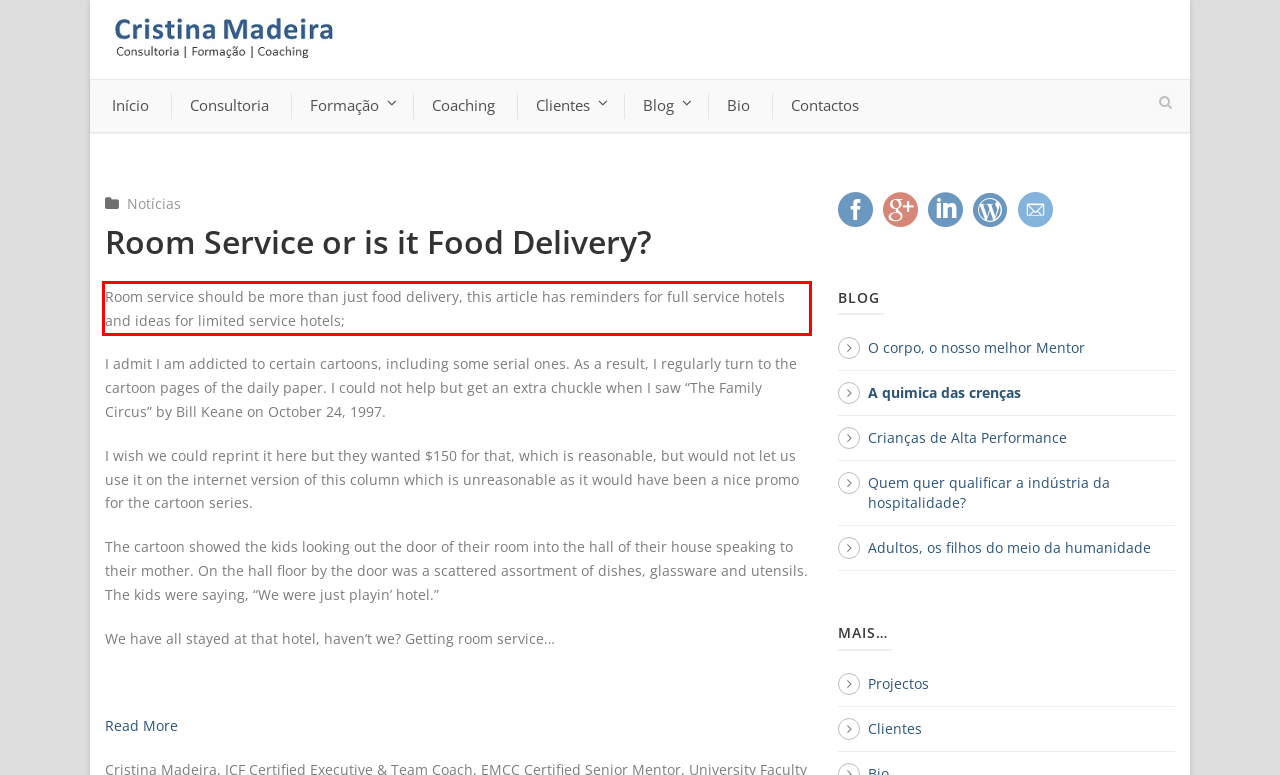Examine the webpage screenshot and use OCR to recognize and output the text within the red bounding box.

Room service should be more than just food delivery, this article has reminders for full service hotels and ideas for limited service hotels;